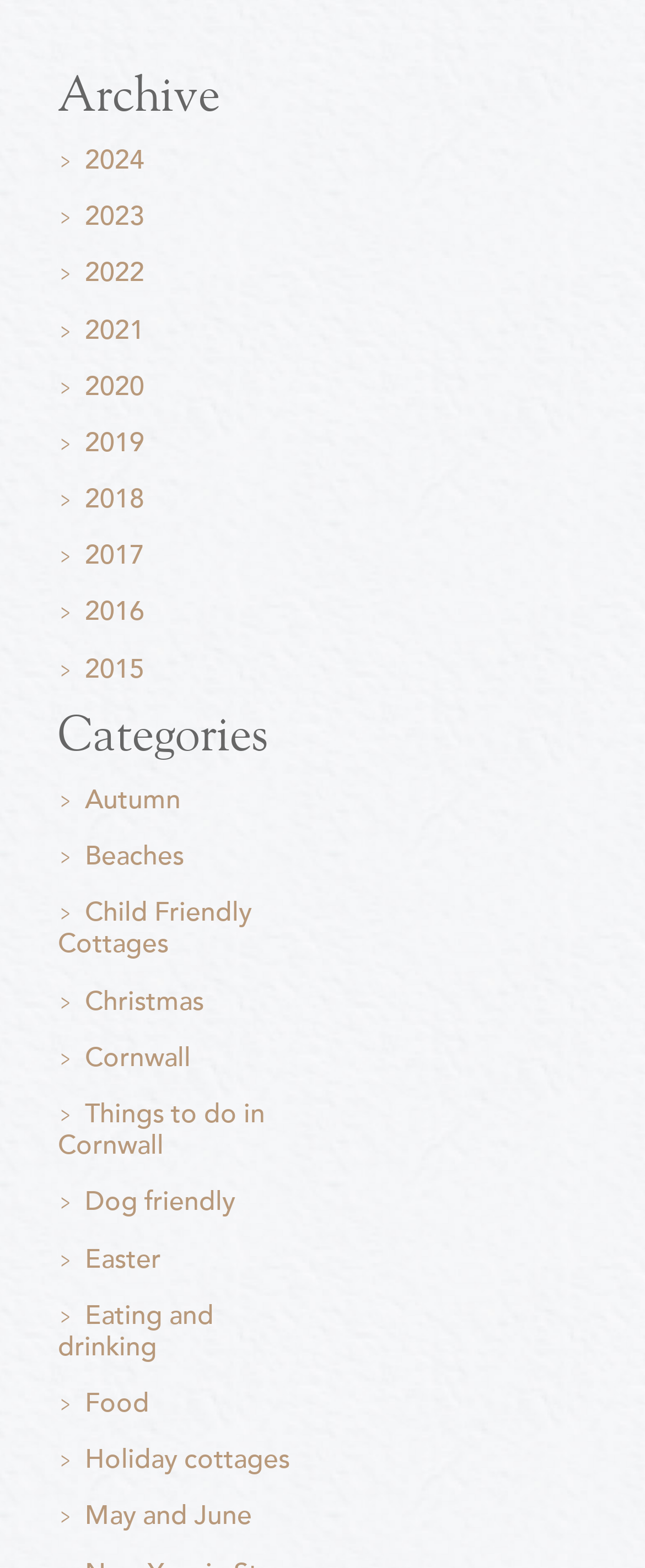Determine the bounding box coordinates of the section to be clicked to follow the instruction: "Read about things to do in Cornwall". The coordinates should be given as four float numbers between 0 and 1, formatted as [left, top, right, bottom].

[0.09, 0.701, 0.462, 0.741]